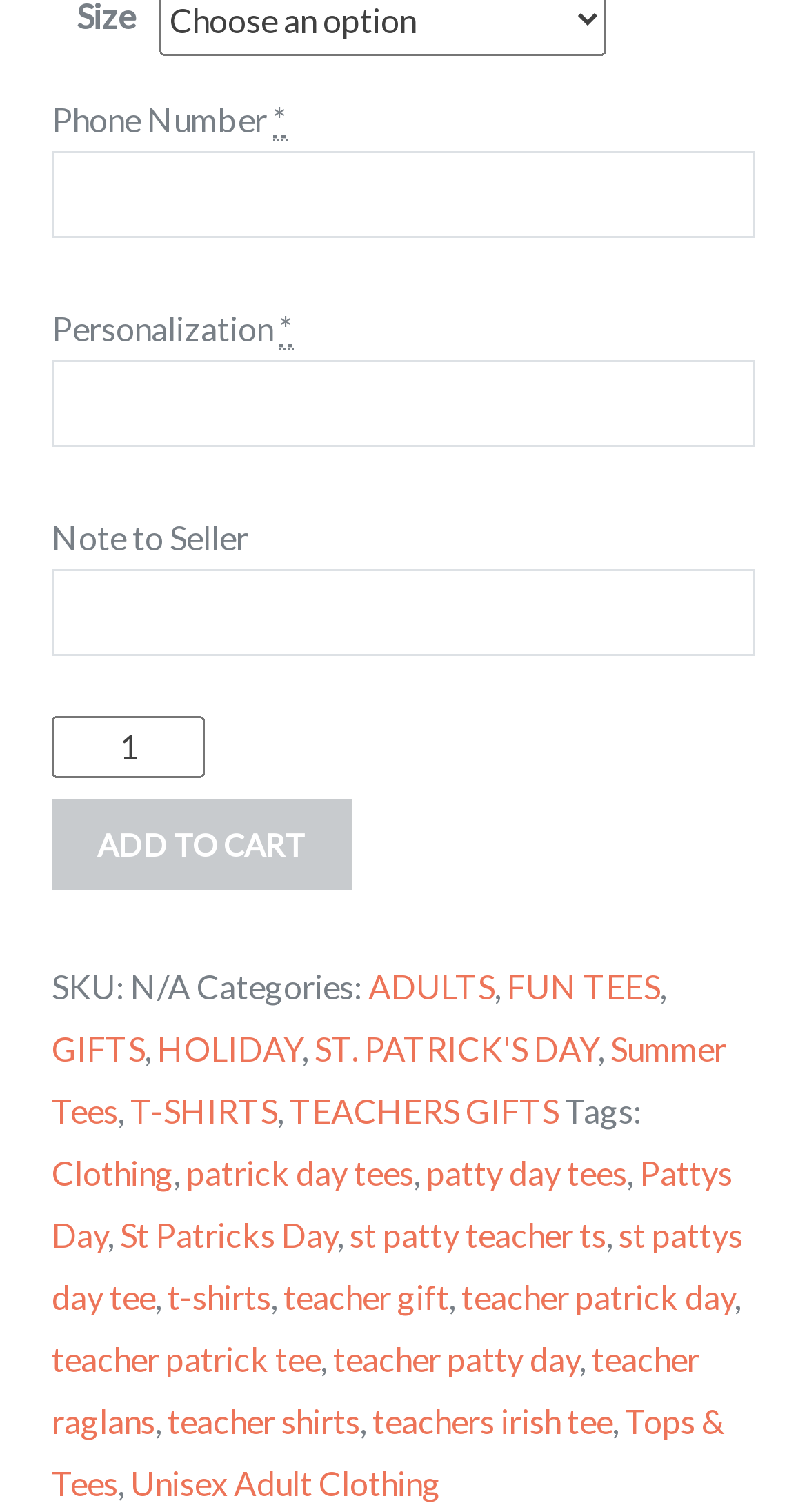Provide a one-word or short-phrase response to the question:
What is the minimum quantity of the product that can be purchased?

1